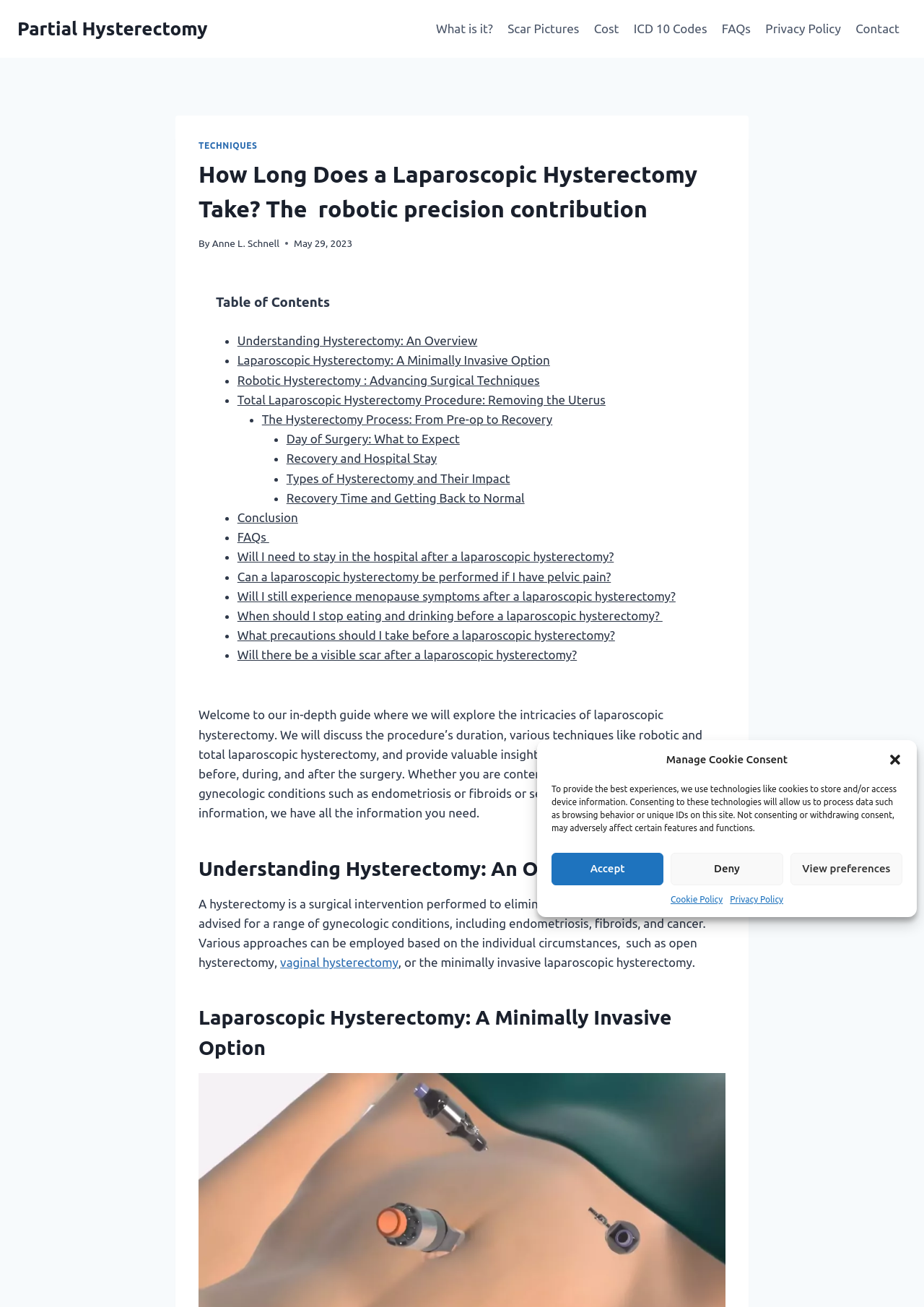Please mark the clickable region by giving the bounding box coordinates needed to complete this instruction: "Check the link to Cookie Policy".

[0.726, 0.683, 0.782, 0.693]